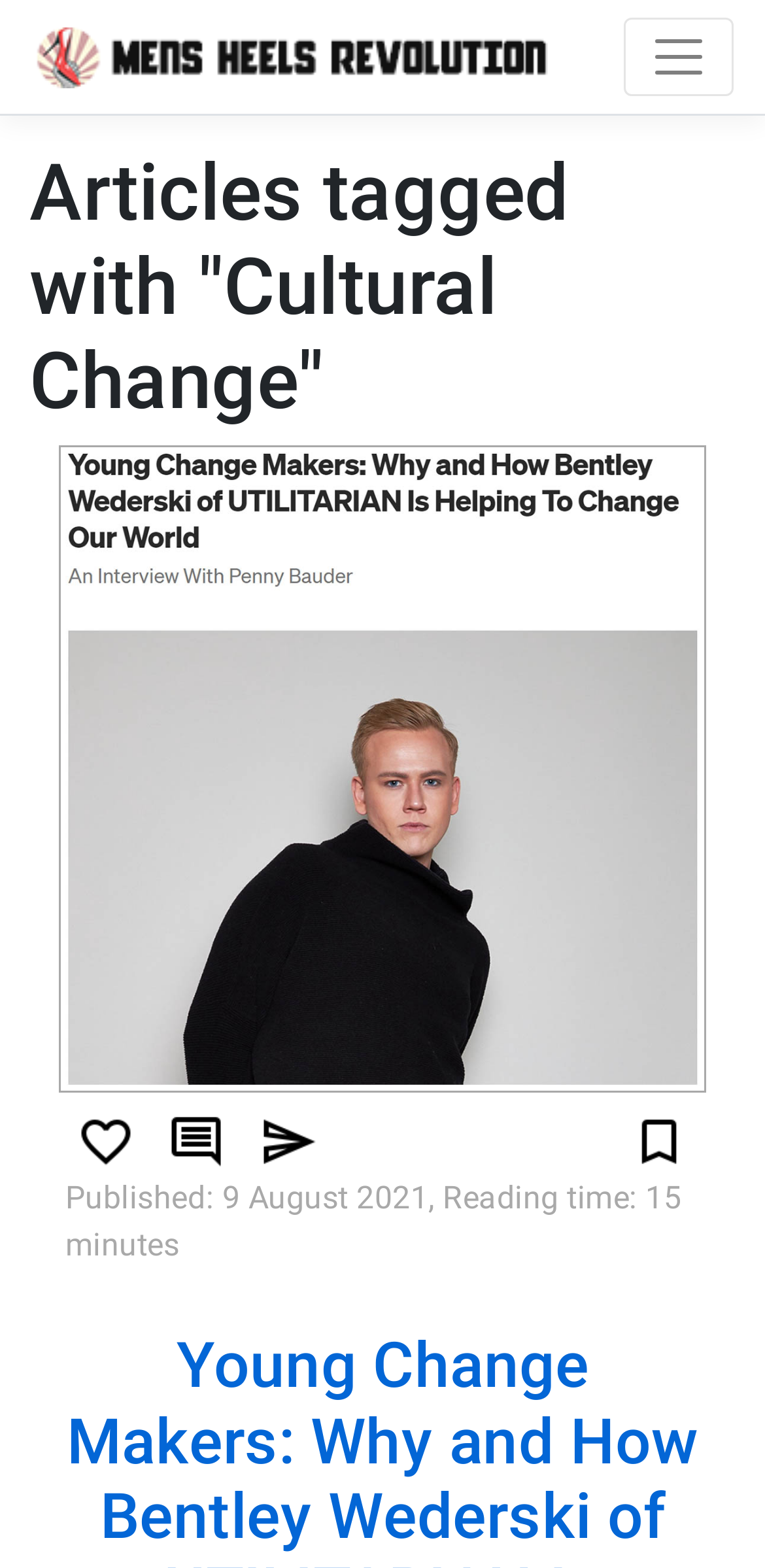Please determine the heading text of this webpage.

Articles tagged with "Cultural Change"